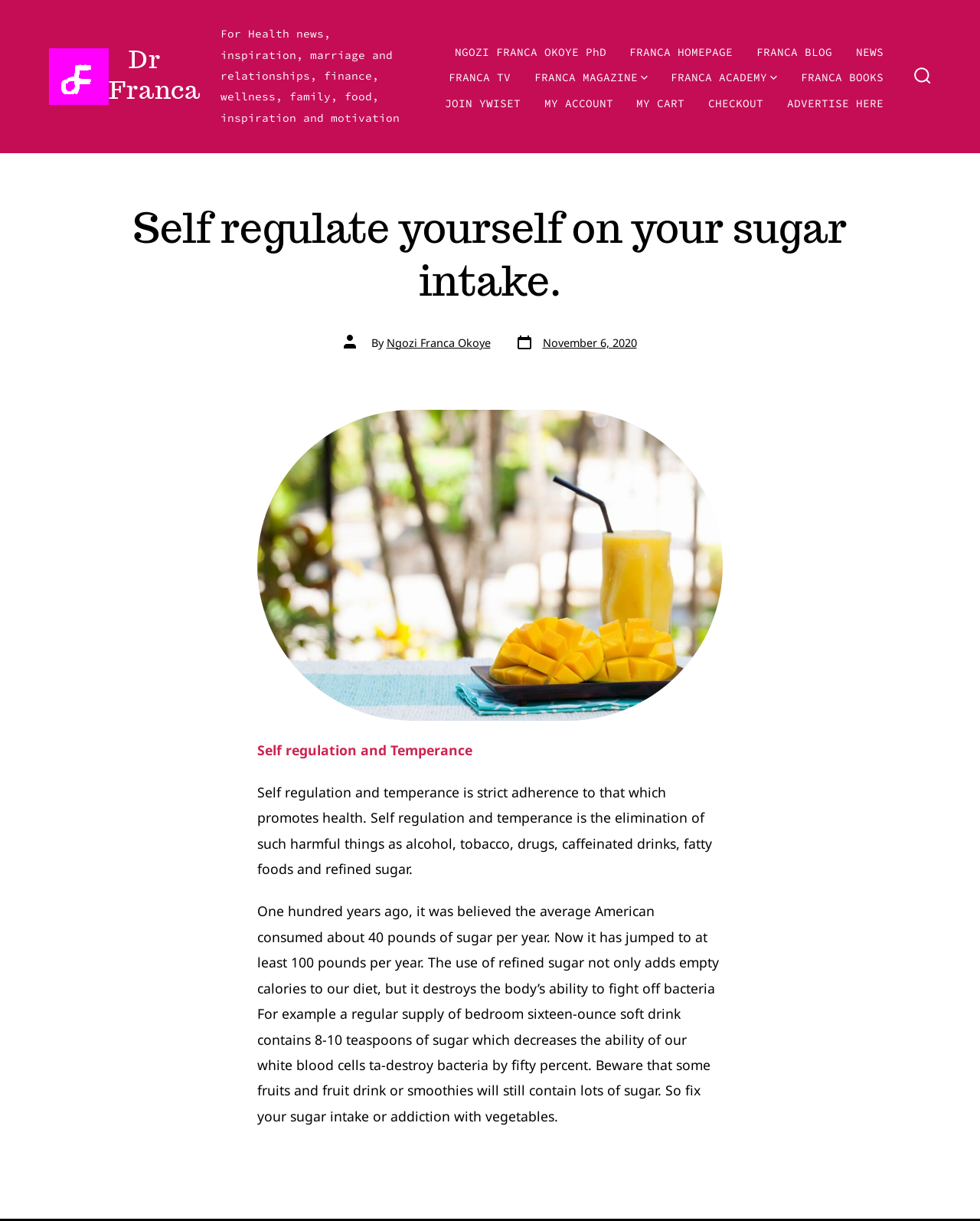Determine the webpage's heading and output its text content.

Self regulate yourself on your sugar intake.